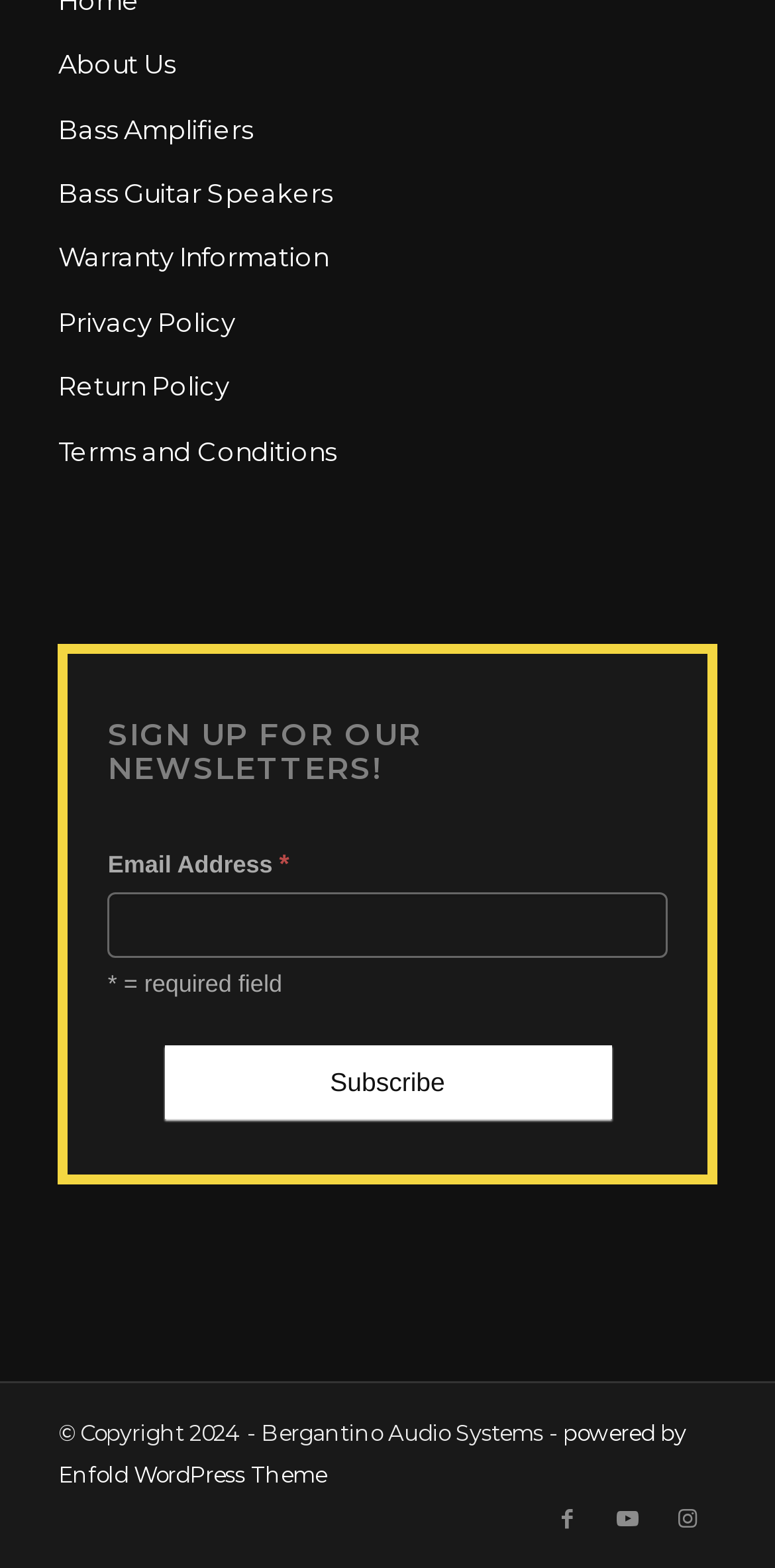Determine the bounding box coordinates of the section to be clicked to follow the instruction: "Visit the Temple of Lord Vitthala page". The coordinates should be given as four float numbers between 0 and 1, formatted as [left, top, right, bottom].

None